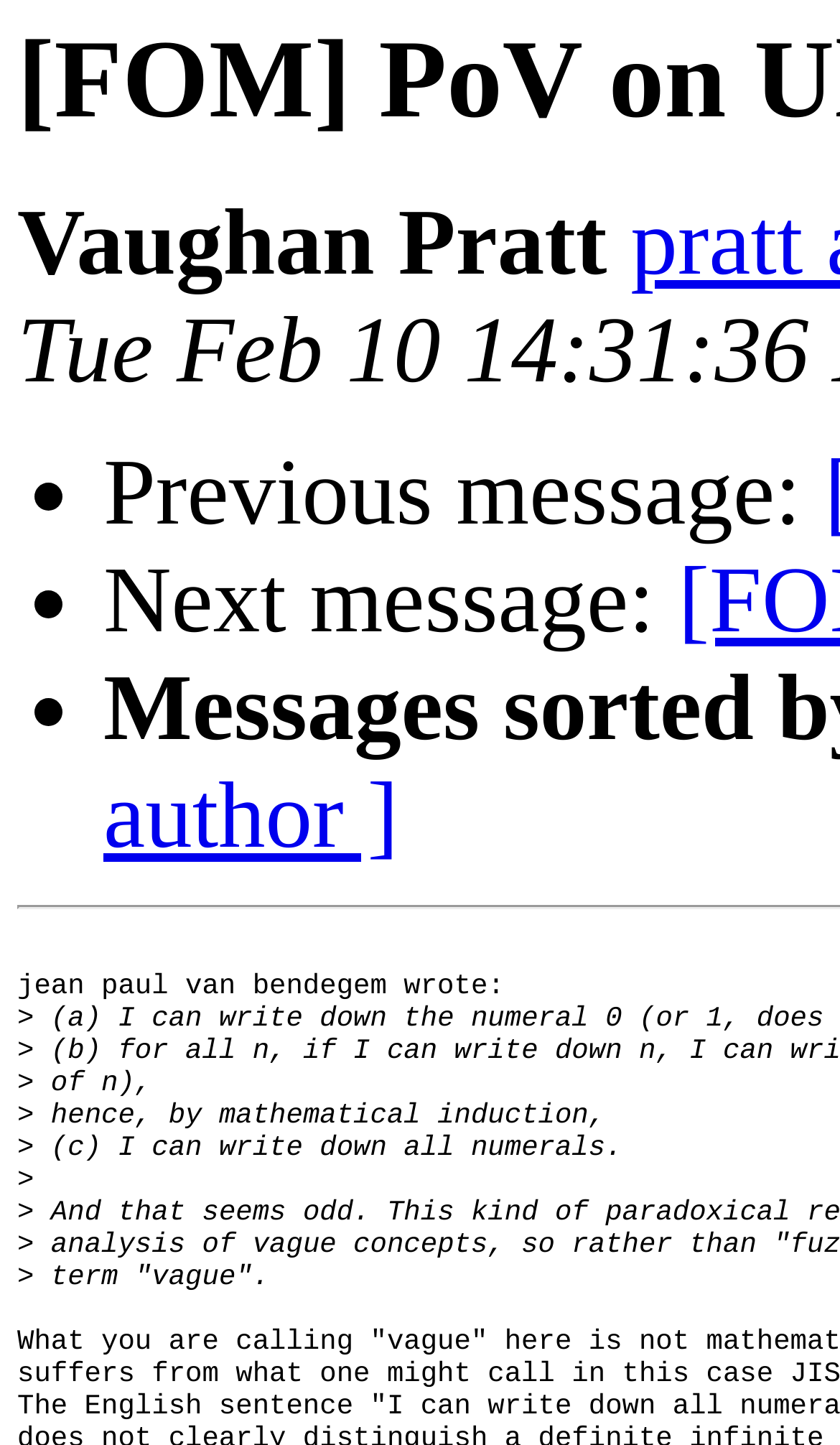Please reply to the following question with a single word or a short phrase:
What is the previous action?

Previous message